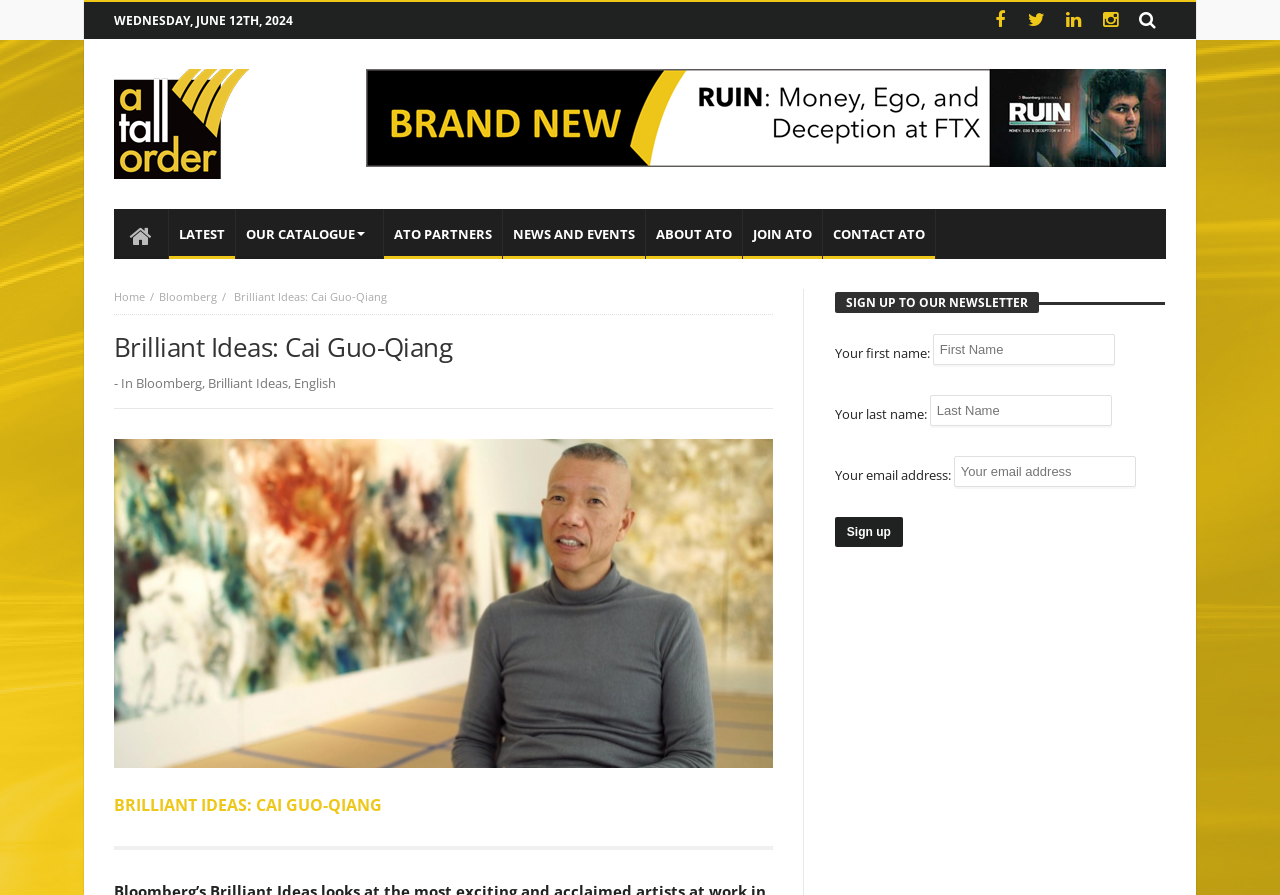Locate the bounding box coordinates of the element's region that should be clicked to carry out the following instruction: "Click the 'A Tall Order' link". The coordinates need to be four float numbers between 0 and 1, i.e., [left, top, right, bottom].

[0.089, 0.114, 0.195, 0.156]